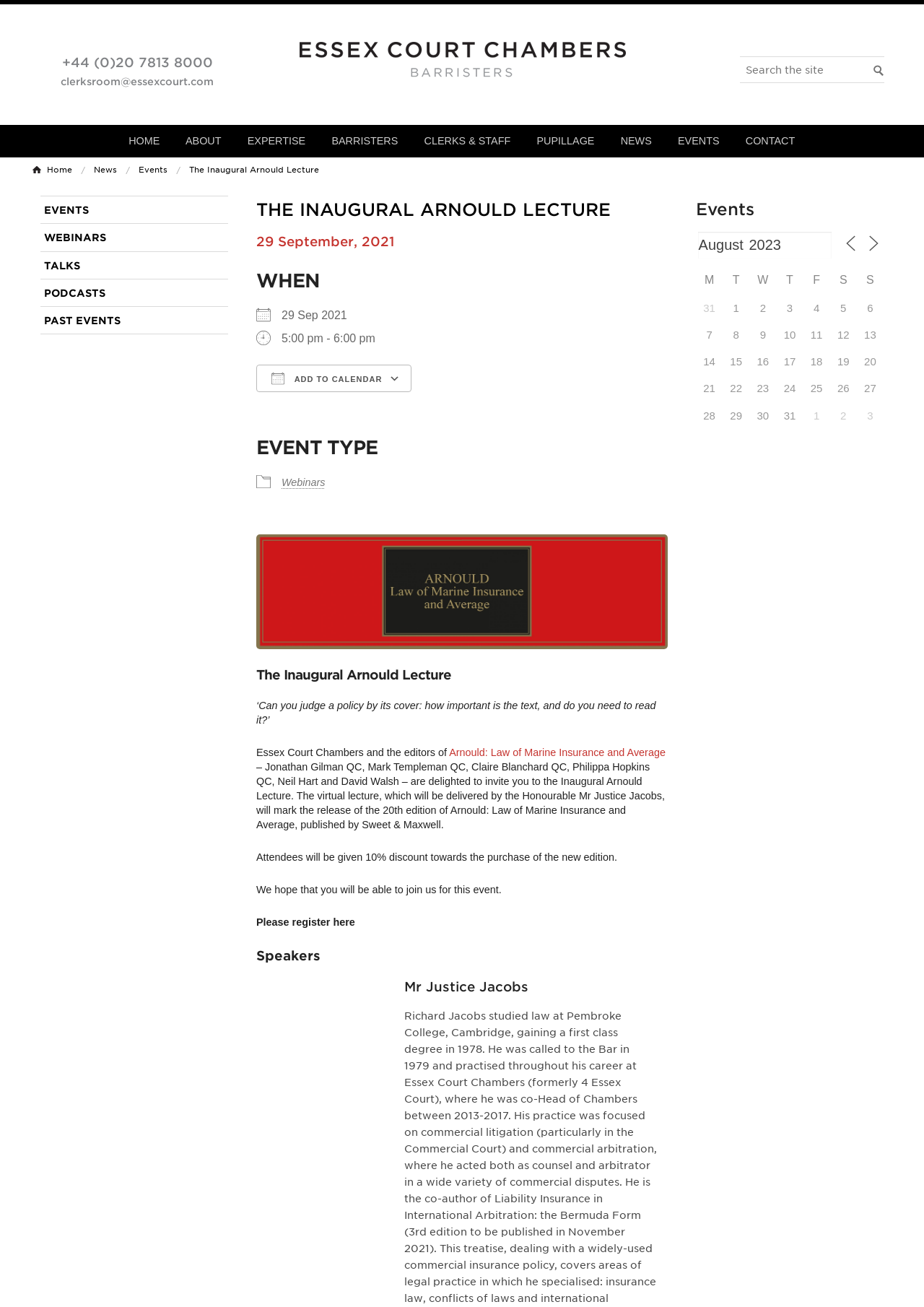Locate the bounding box for the described UI element: "Clerks & staff". Ensure the coordinates are four float numbers between 0 and 1, formatted as [left, top, right, bottom].

[0.447, 0.096, 0.565, 0.12]